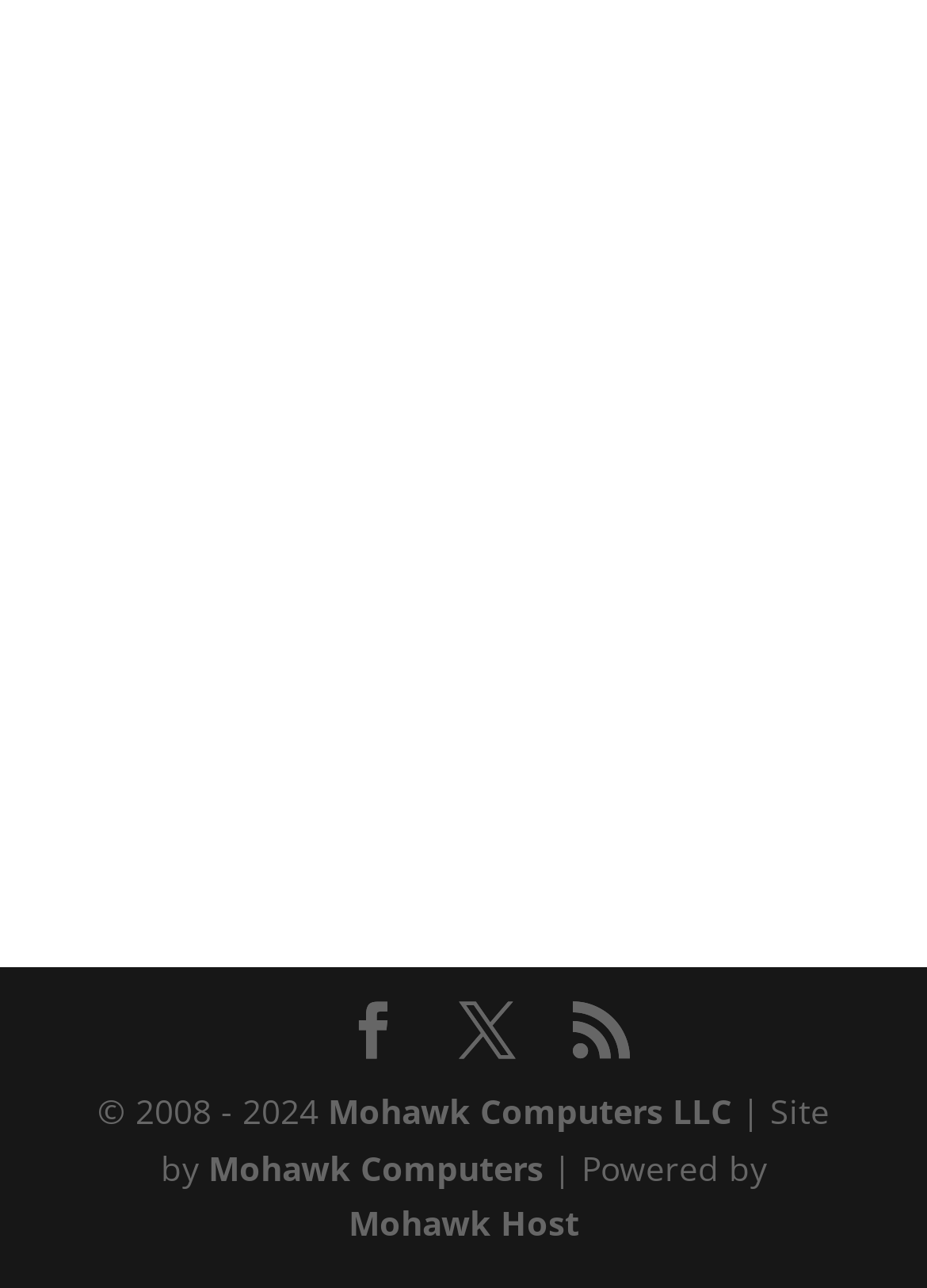Answer this question in one word or a short phrase: How many links are present at the bottom of the webpage?

4